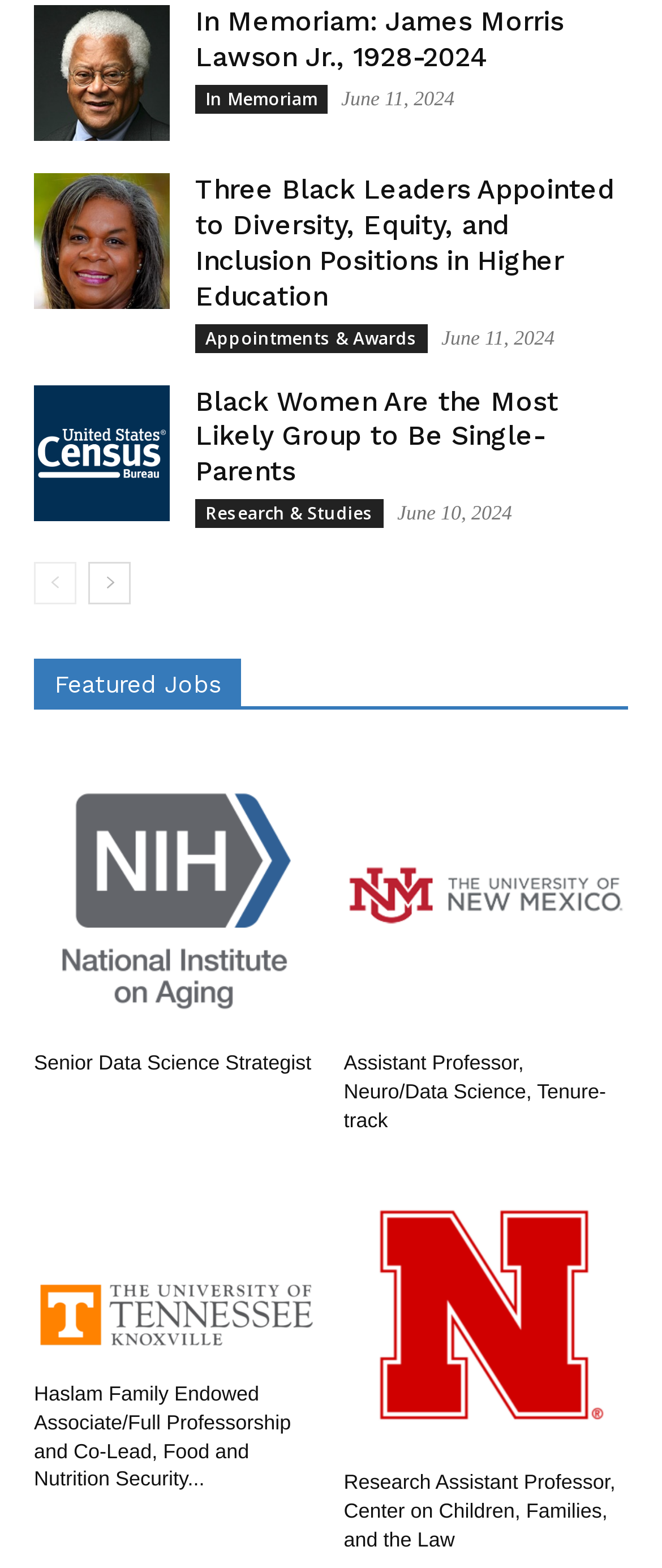Identify the bounding box coordinates for the UI element described as follows: title="Assistant Professor, Neuro/Data Science, Tenure-track". Use the format (top-left x, top-left y, bottom-right x, bottom-right y) and ensure all values are floating point numbers between 0 and 1.

[0.519, 0.481, 0.949, 0.662]